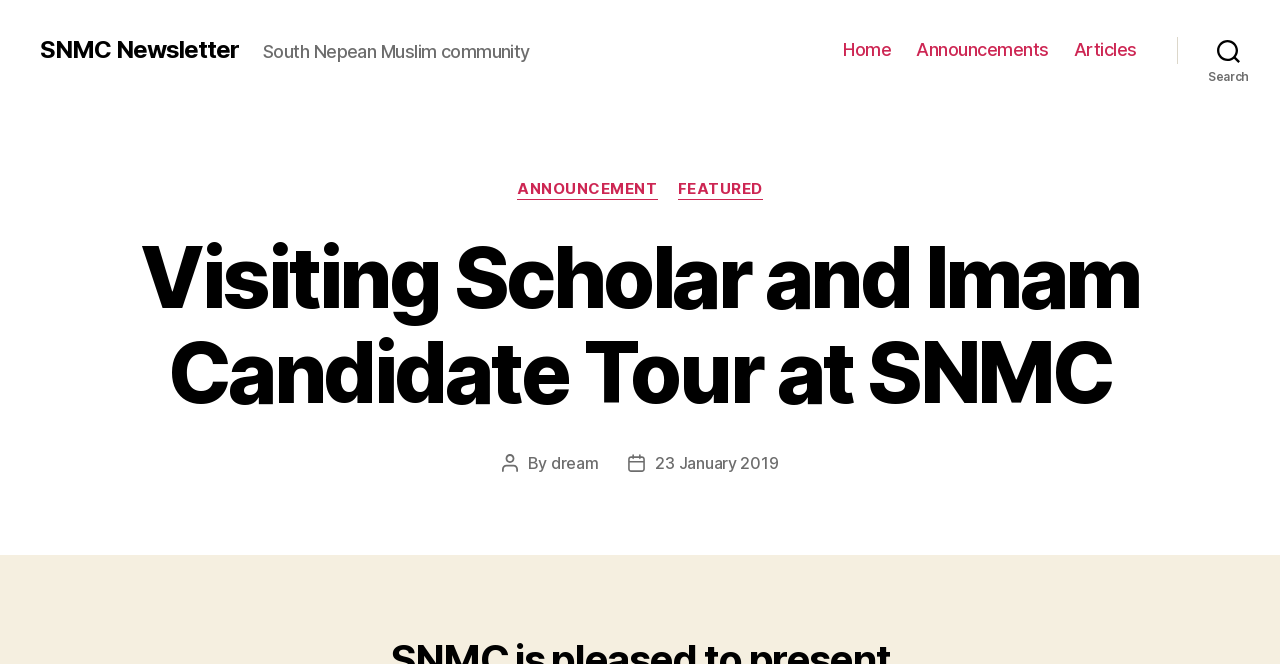Please indicate the bounding box coordinates for the clickable area to complete the following task: "view announcements". The coordinates should be specified as four float numbers between 0 and 1, i.e., [left, top, right, bottom].

[0.716, 0.059, 0.82, 0.092]